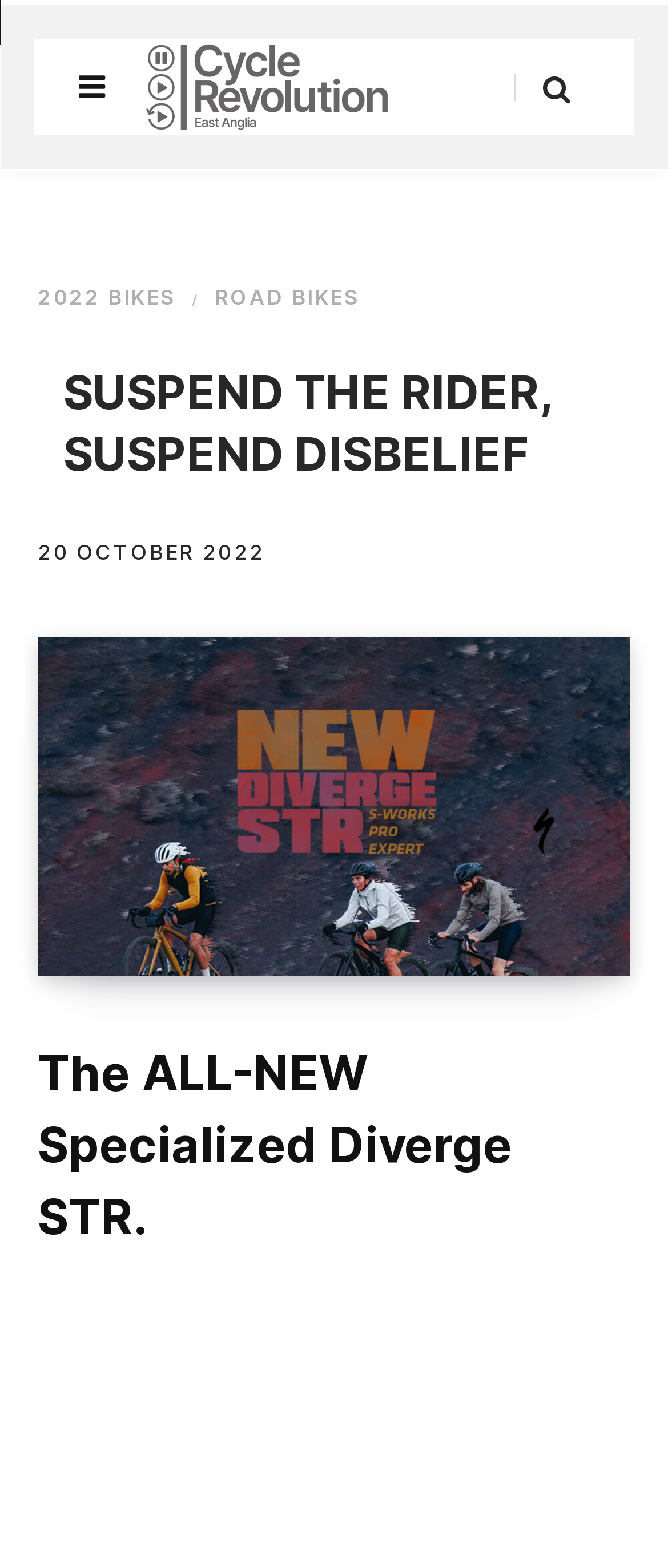Describe the entire webpage, focusing on both content and design.

The webpage appears to be a blog post about the new Specialized Diverge STR bike. At the top left, there is a link to the "Revolution Blog" with an accompanying image. On the top right, there is a search icon represented by a magnifying glass symbol.

Below the top section, there is a header that spans the width of the page, containing several links to different bike categories, including "2022 BIKES" and "ROAD BIKES". The main title of the blog post, "SUSPEND THE RIDER, SUSPEND DISBELIEF", is prominently displayed in the center of the header.

Underneath the header, there is a date "20 OCTOBER 2022" displayed on the left, followed by a link to enlarge a featured image that takes up most of the width of the page. The image is likely a showcase of the new bike.

Finally, at the bottom of the page, there is a heading that summarizes the content of the blog post, "The ALL-NEW Specialized Diverge STR."